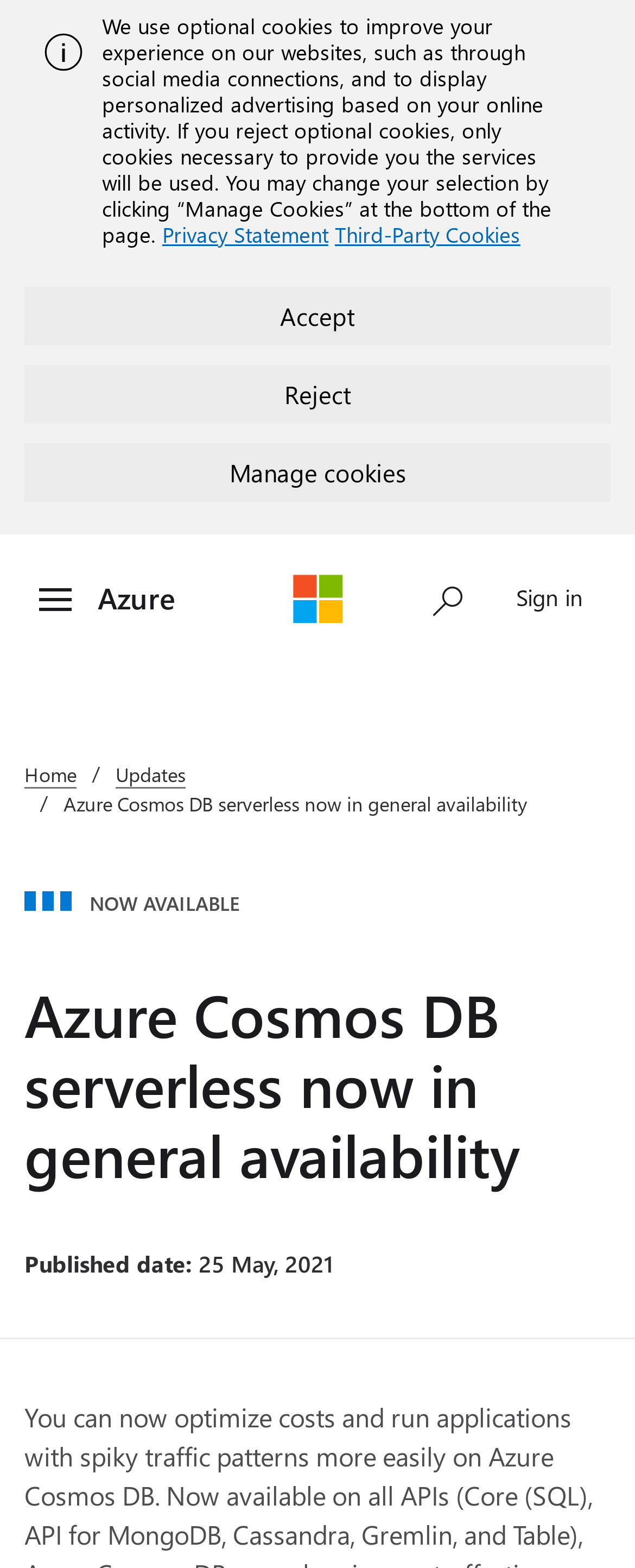Determine the bounding box coordinates for the region that must be clicked to execute the following instruction: "Toggle menu".

[0.031, 0.36, 0.144, 0.406]